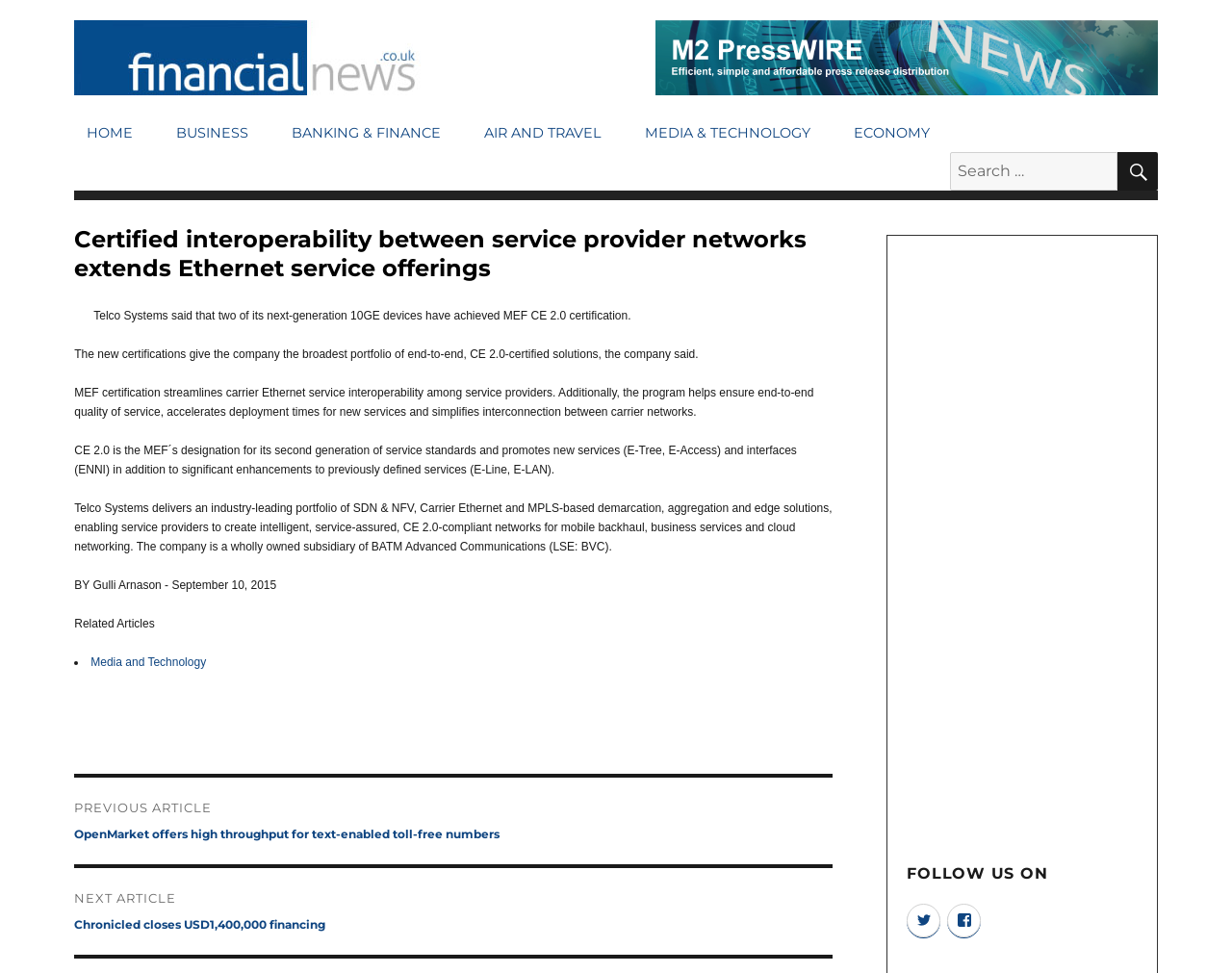Provide an in-depth description of the elements and layout of the webpage.

The webpage is a news article from the Financial News section, with a title "Certified interoperability between service provider networks extends Ethernet service offerings". At the top left, there is a link to "Financial News" accompanied by an image with the same name. 

Below the title, there is a primary navigation menu with links to different sections, including "HOME", "BUSINESS", "BANKING & FINANCE", "AIR AND TRAVEL", "MEDIA & TECHNOLOGY", and "ECONOMY". To the right of the navigation menu, there is a search bar with a button labeled "SEARCH".

The main article content is divided into several sections. At the top, there is a header with the article title. Below the header, there is an image, followed by several paragraphs of text describing Telco Systems' achievement of MEF CE 2.0 certification for its next-generation 10GE devices. The text explains the benefits of MEF certification, including streamlined carrier Ethernet service interoperability, end-to-end quality of service, and accelerated deployment times.

At the bottom of the article, there is a section with related articles, marked by a bullet point, and a link to "Media and Technology". 

On the right side of the page, there is a navigation menu labeled "Posts" with links to previous and next posts. Below the navigation menu, there is an advertisement iframe. 

Further down, there is a heading "FOLLOW US ON" followed by a navigation menu with social media links to Twitter and Facebook.